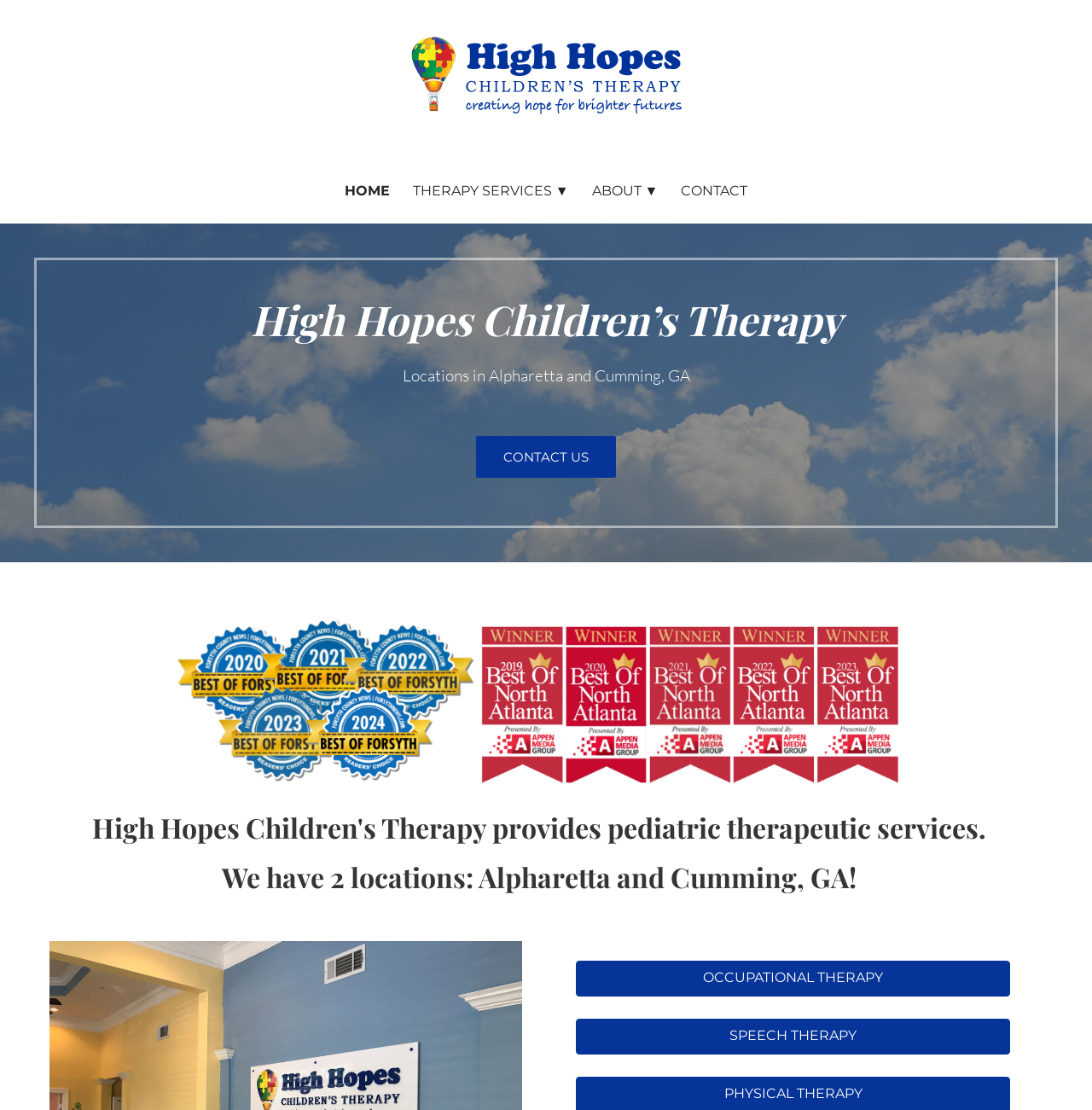Can you give a detailed response to the following question using the information from the image? What is the purpose of High Hopes Children's Therapy?

The purpose of High Hopes Children's Therapy can be found in the heading that says 'High Hopes Children's Therapy provides pediatric therapeutic services.' which is located in the middle of the webpage.